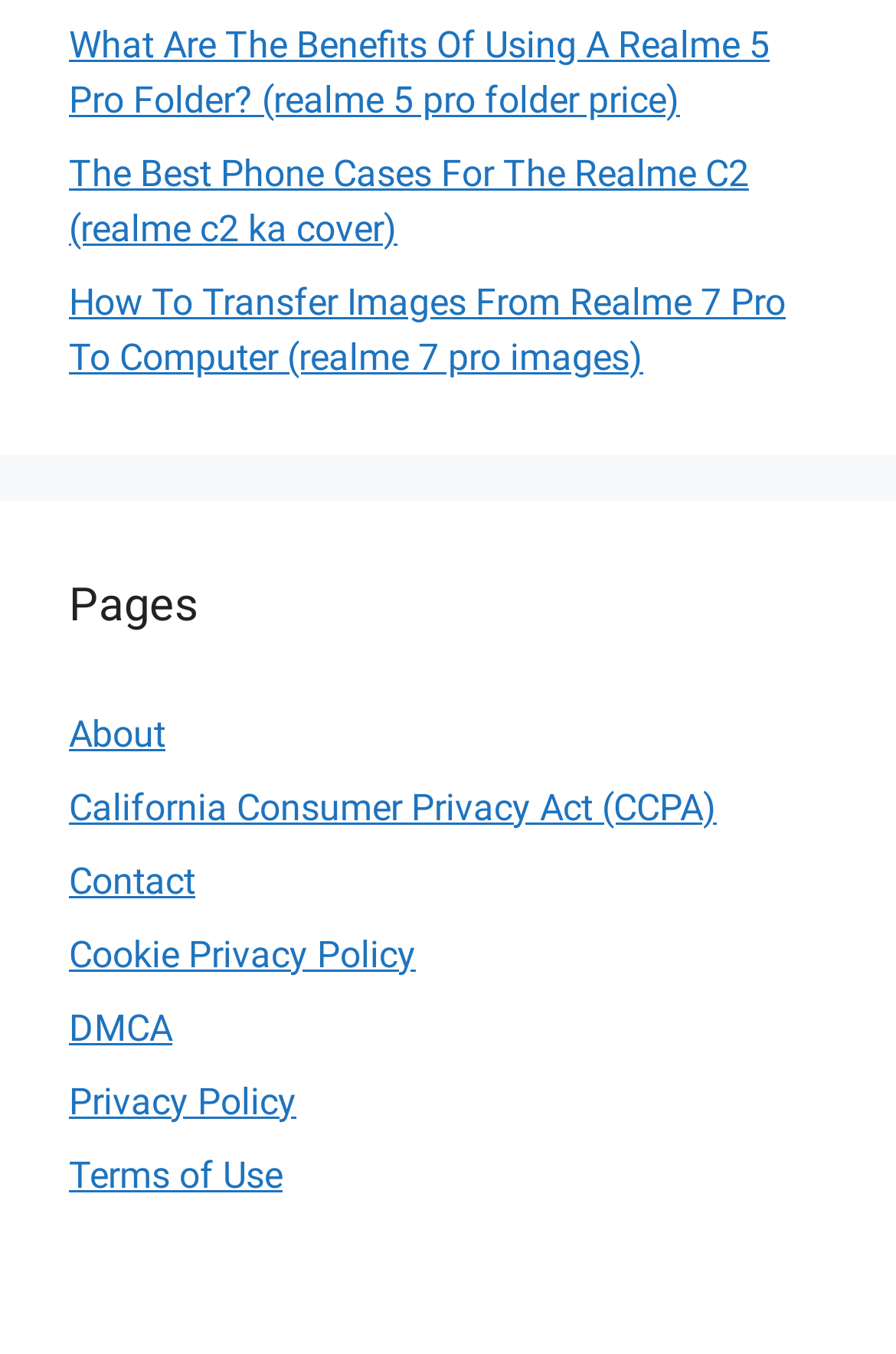Using the provided element description "Privacy Policy", determine the bounding box coordinates of the UI element.

[0.077, 0.797, 0.331, 0.829]